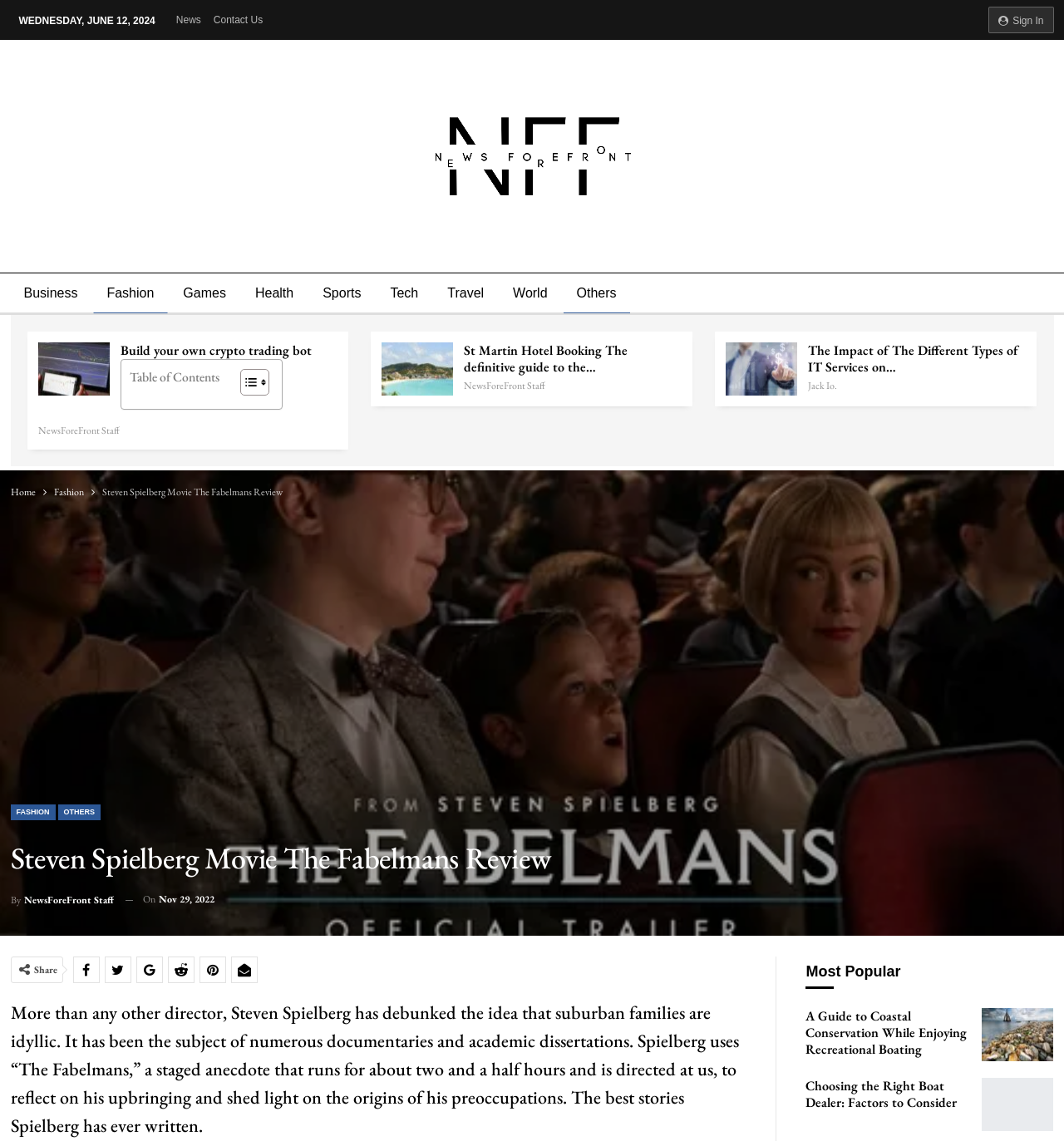Identify the bounding box for the element characterized by the following description: "By NewsForeFront Staff".

[0.01, 0.778, 0.107, 0.799]